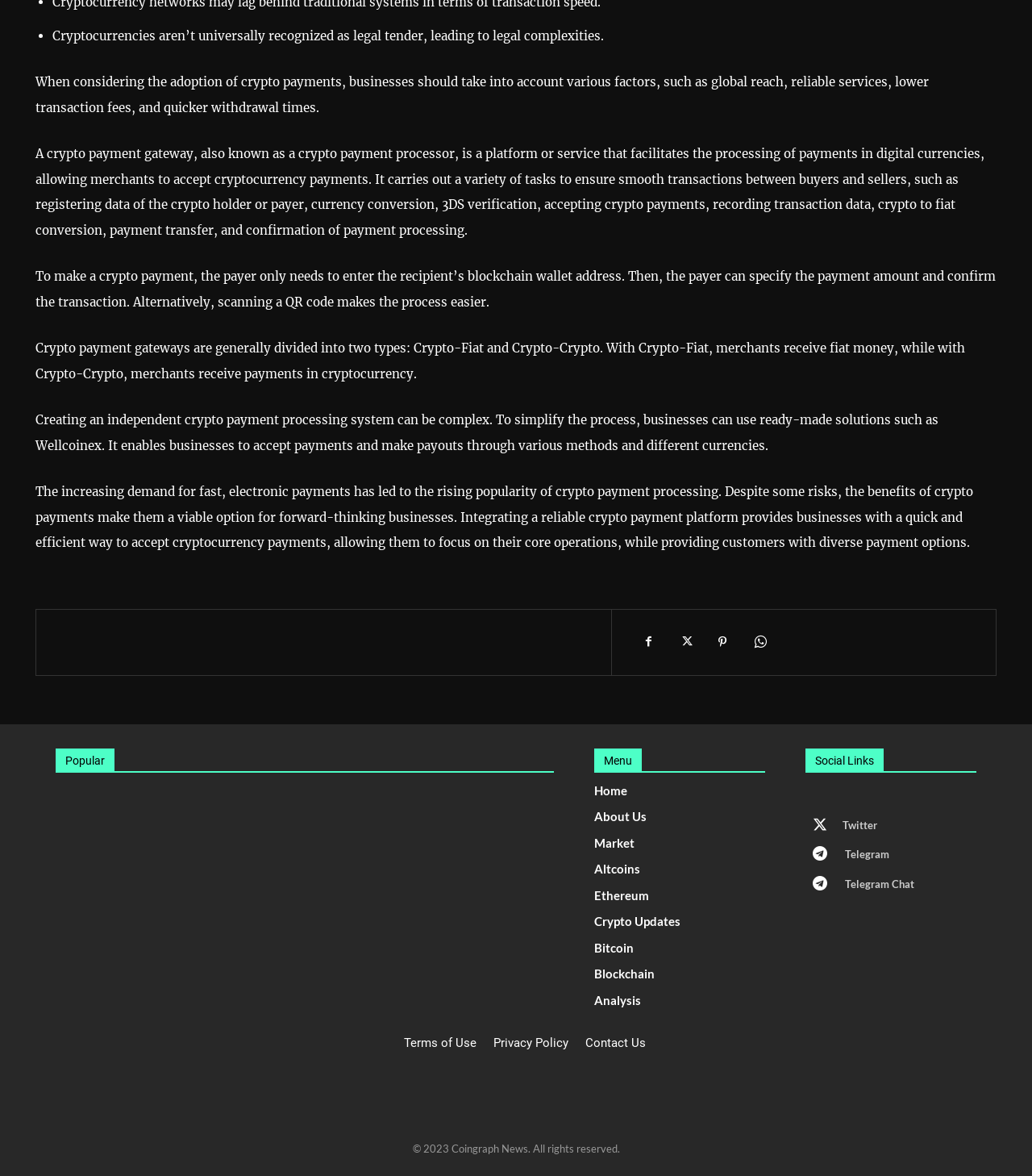Please specify the bounding box coordinates of the clickable region to carry out the following instruction: "Click on the About Us link". The coordinates should be four float numbers between 0 and 1, in the format [left, top, right, bottom].

[0.575, 0.688, 0.741, 0.701]